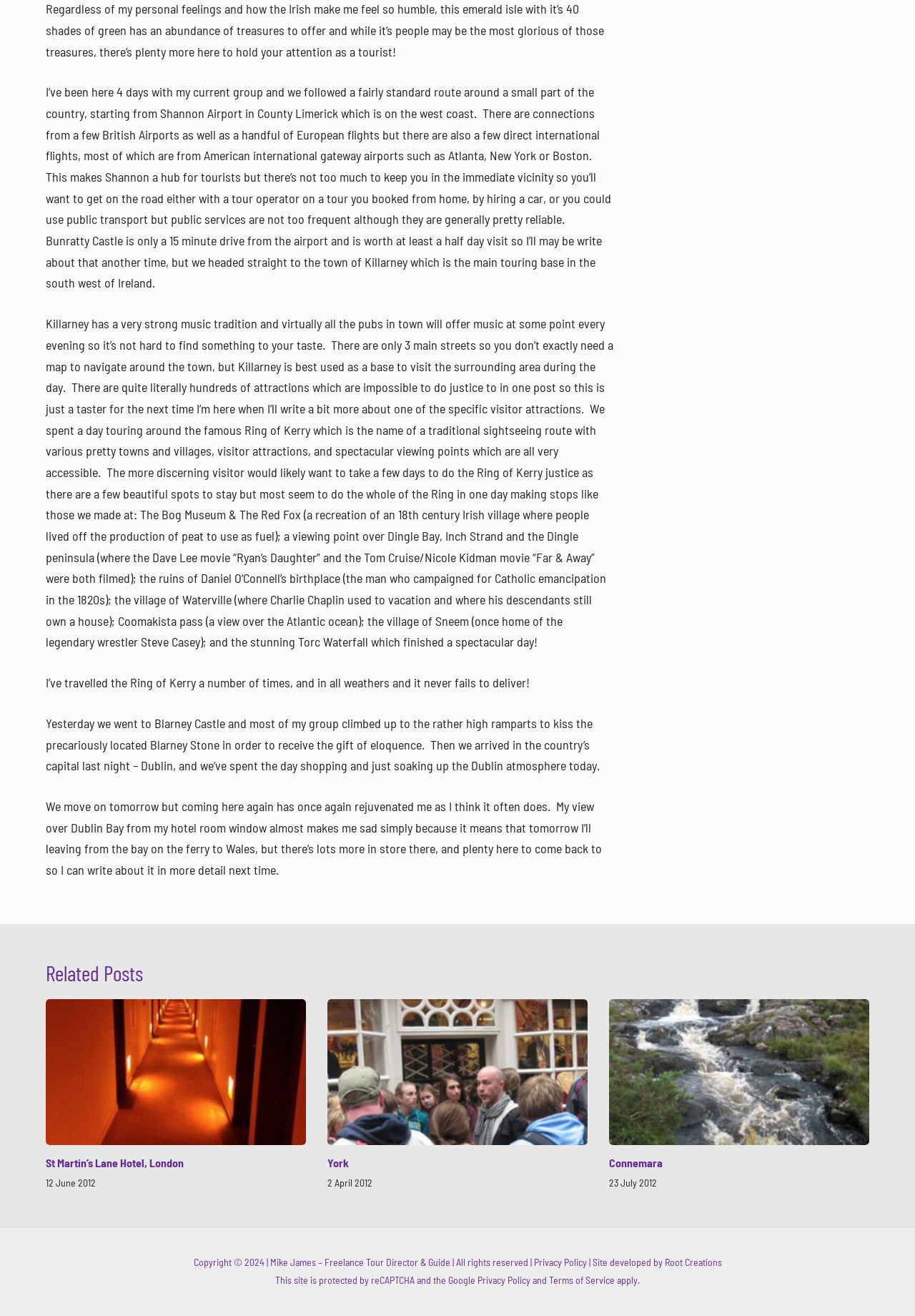Pinpoint the bounding box coordinates of the clickable area needed to execute the instruction: "Click the link to read about York". The coordinates should be specified as four float numbers between 0 and 1, i.e., [left, top, right, bottom].

[0.358, 0.759, 0.642, 0.87]